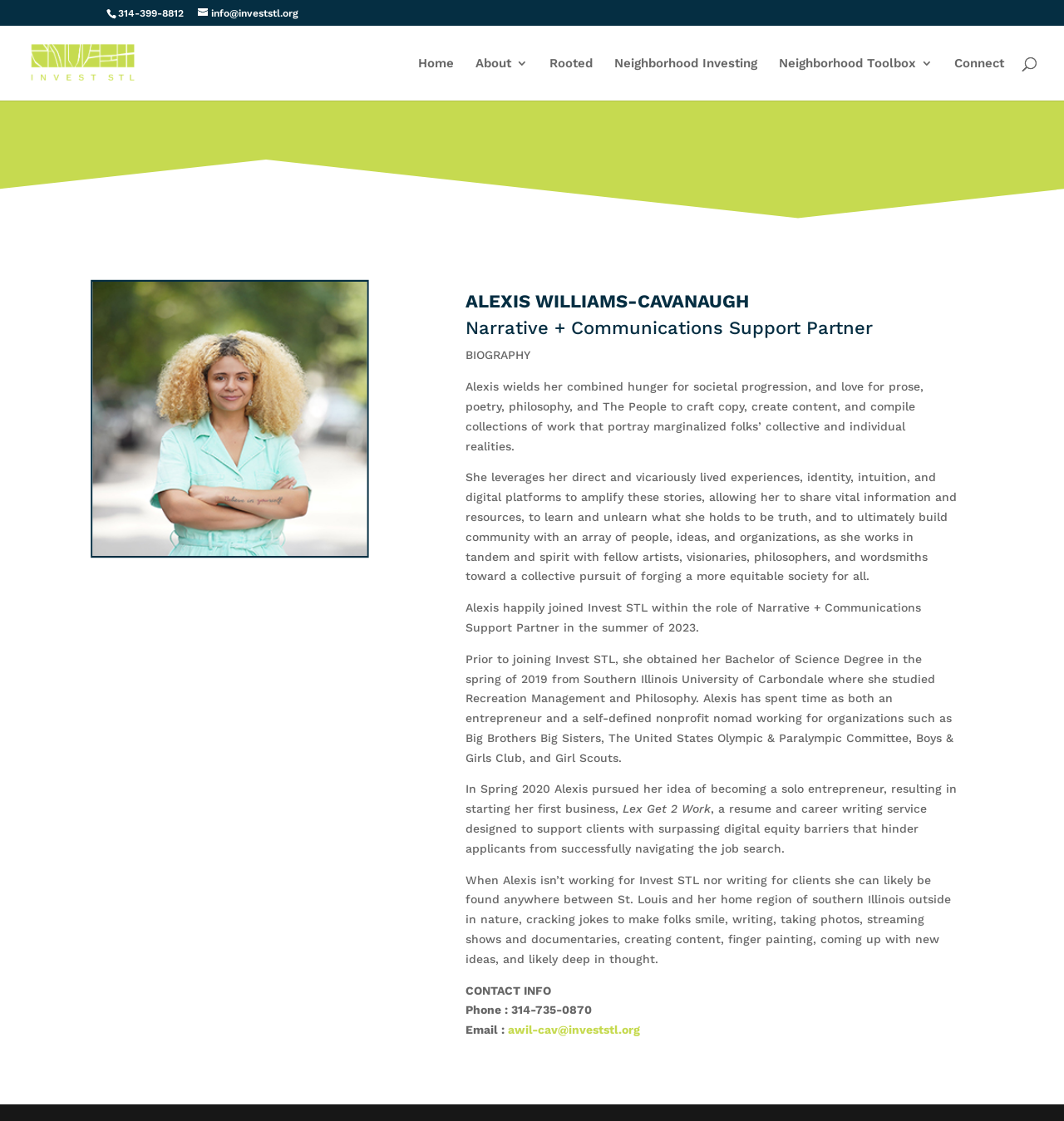What is Alexis Williams-Cavanaugh's role at Invest STL?
Answer the question in a detailed and comprehensive manner.

I found this information by reading the heading 'ALEXIS WILLIAMS-CAVANAUGH' and the subheading 'Narrative + Communications Support Partner' in the article section of the webpage.